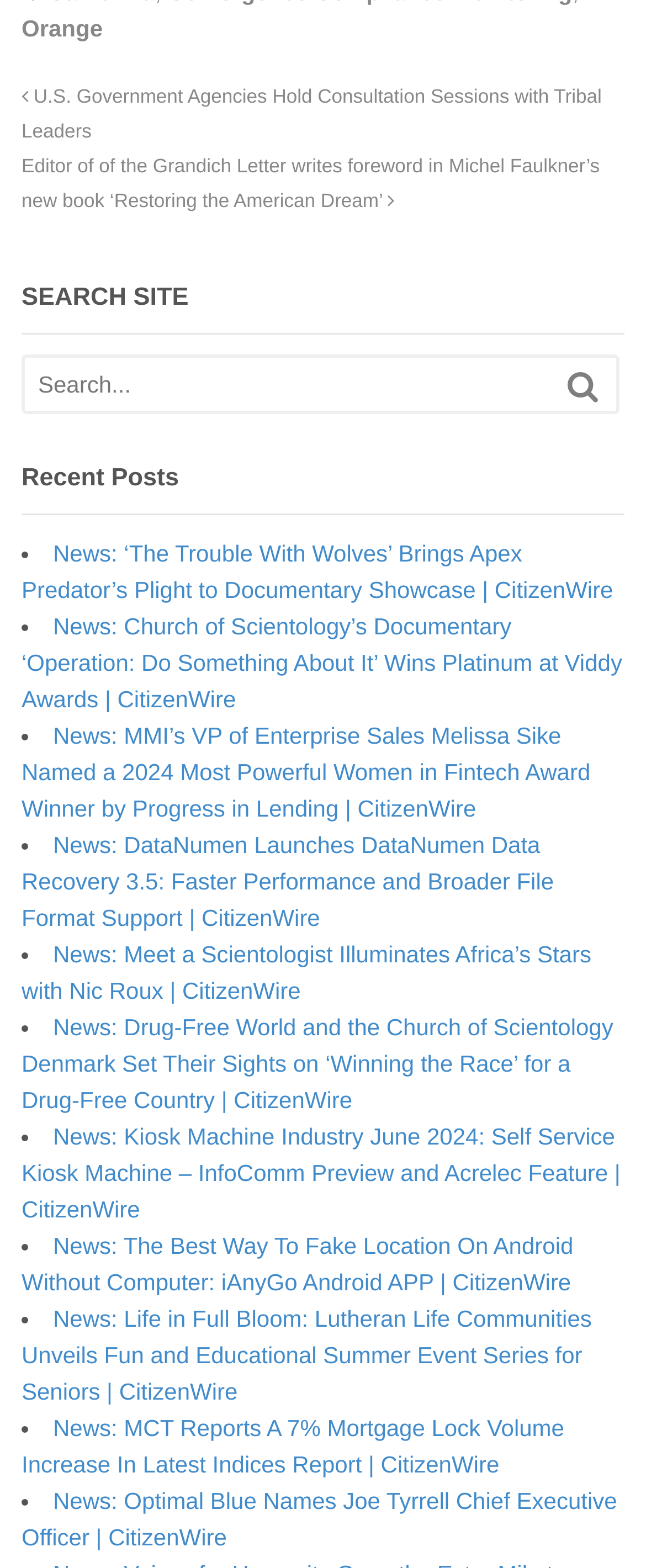Given the description input value="Search..." name="s" value="Search...", predict the bounding box coordinates of the UI element. Ensure the coordinates are in the format (top-left x, top-left y, bottom-right x, bottom-right y) and all values are between 0 and 1.

[0.038, 0.229, 0.857, 0.262]